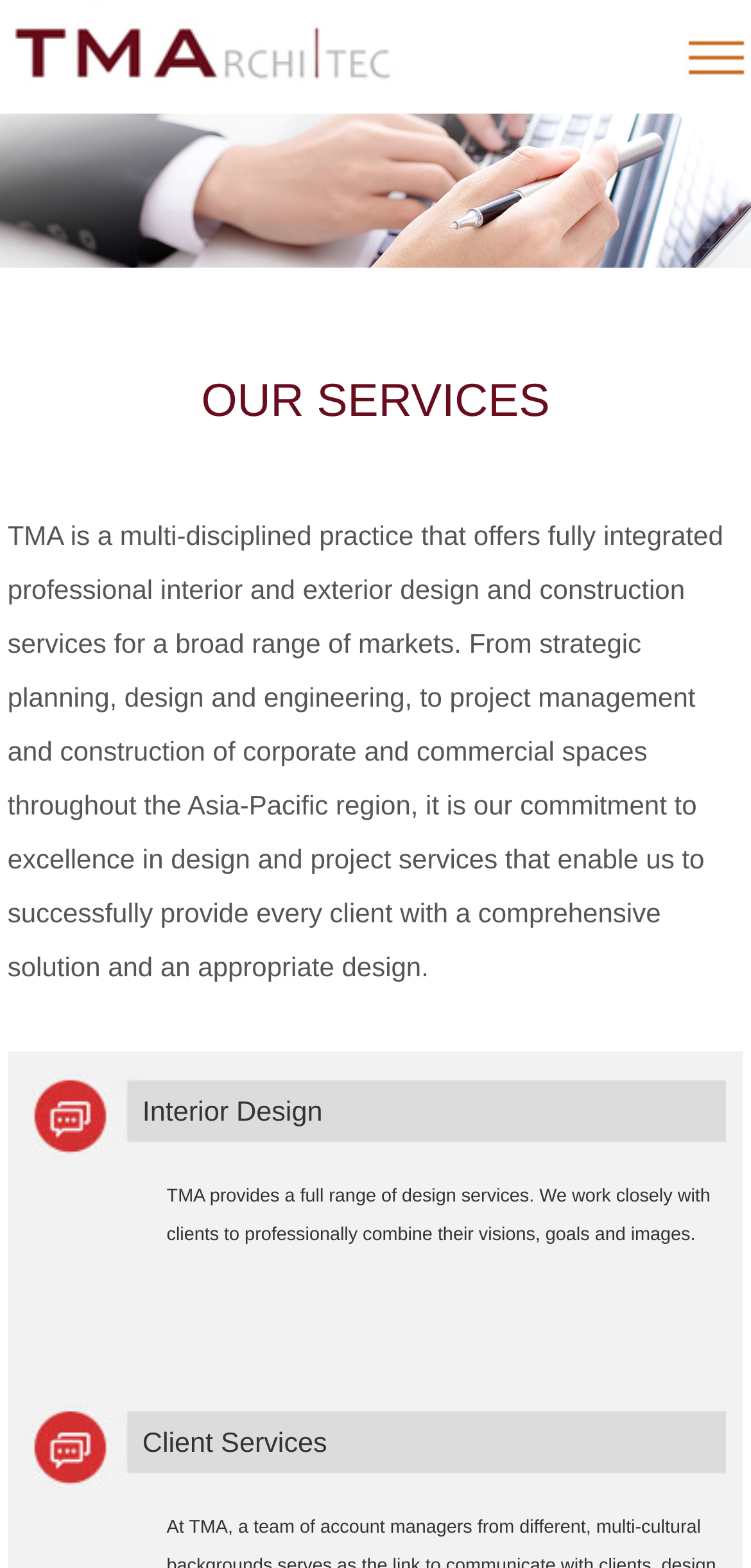What services does TMA provide?
Respond to the question with a single word or phrase according to the image.

Interior Design, Client Services